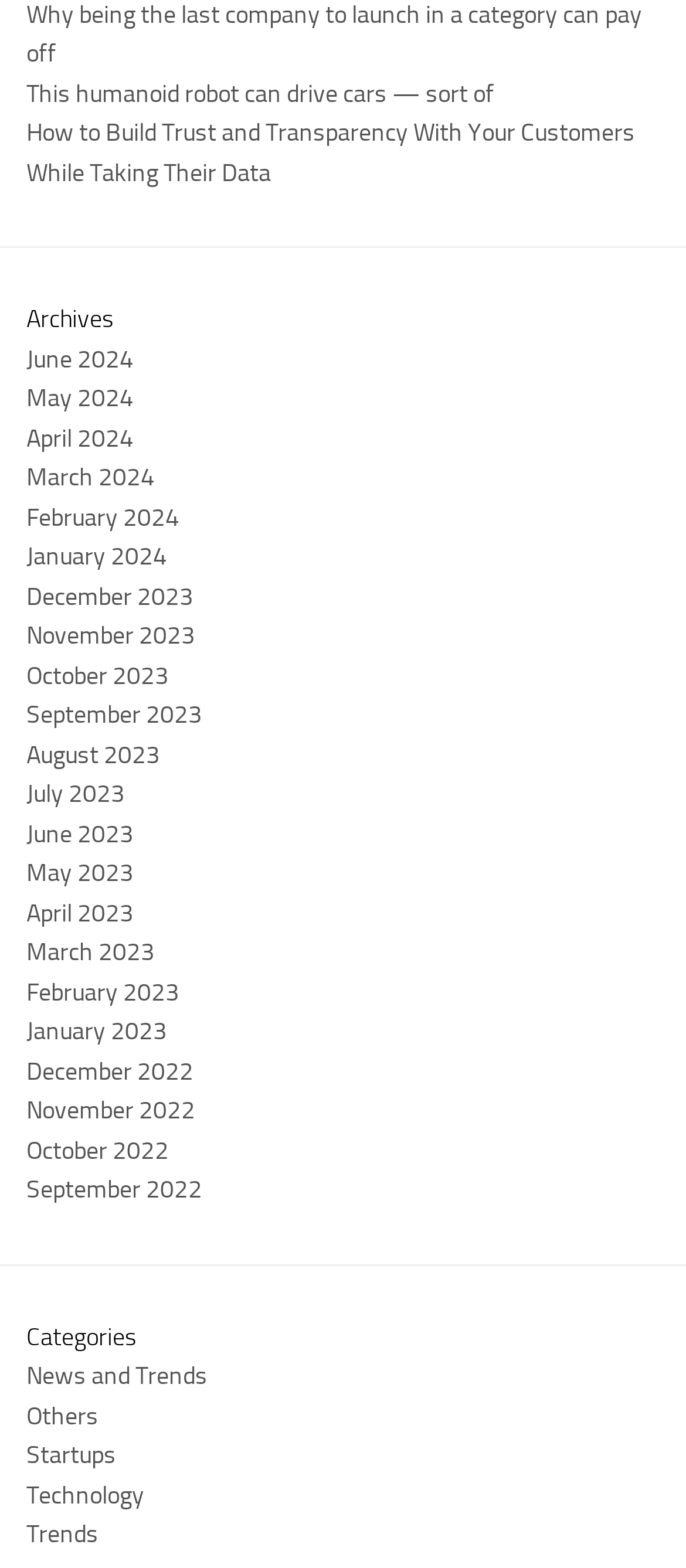How are the articles categorized on this webpage?
Please describe in detail the information shown in the image to answer the question.

The webpage provides two ways to categorize articles: by categories such as 'News and Trends', 'Startups', and 'Technology', and by dates, with links to specific months and years.